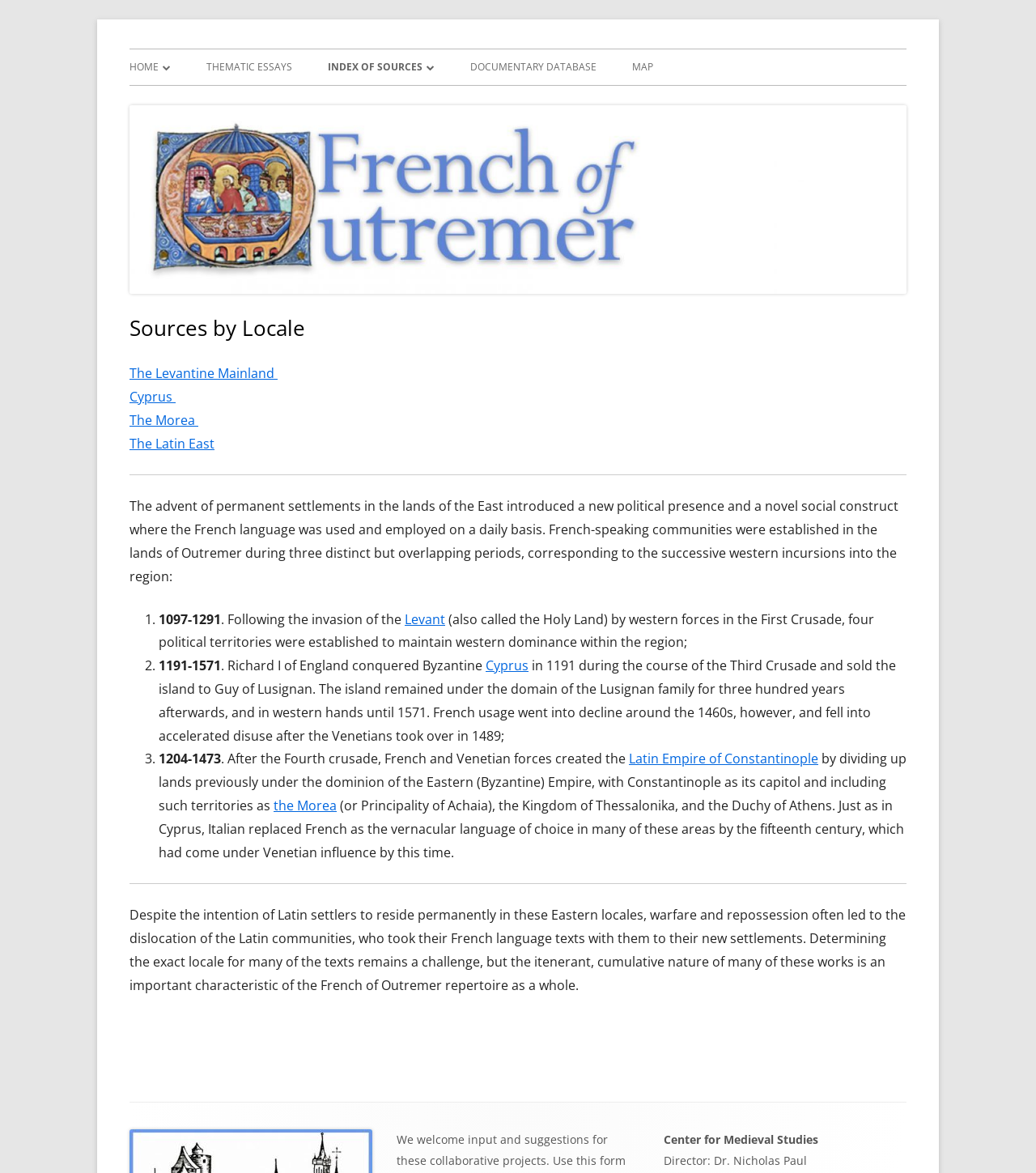Please find the bounding box coordinates of the element that you should click to achieve the following instruction: "Read about 'SOURCES BY LOCALE'". The coordinates should be presented as four float numbers between 0 and 1: [left, top, right, bottom].

[0.125, 0.267, 0.875, 0.292]